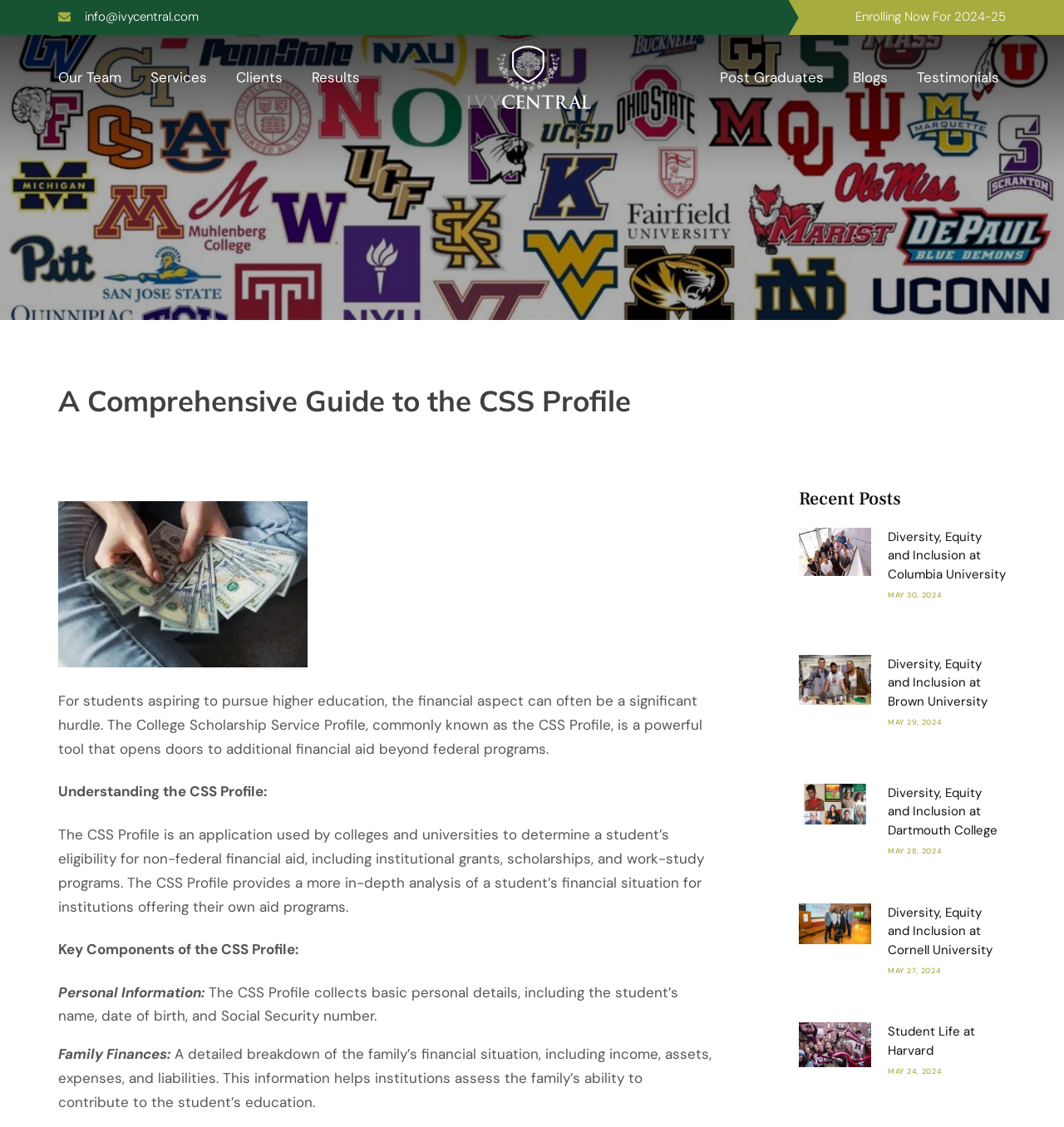Please locate the clickable area by providing the bounding box coordinates to follow this instruction: "Read the blog post about Diversity, Equity and Inclusion at Columbia University".

[0.834, 0.468, 0.945, 0.518]